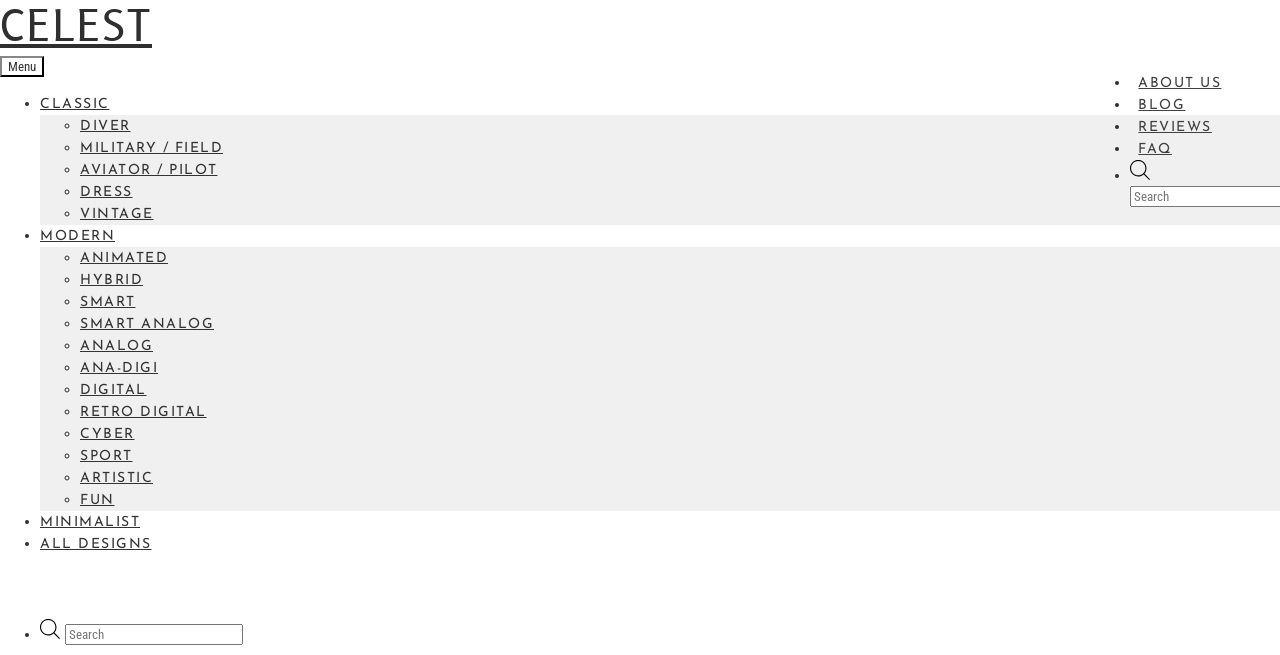Identify the bounding box coordinates for the UI element mentioned here: "Artistic". Provide the coordinates as four float values between 0 and 1, i.e., [left, top, right, bottom].

[0.062, 0.719, 0.12, 0.742]